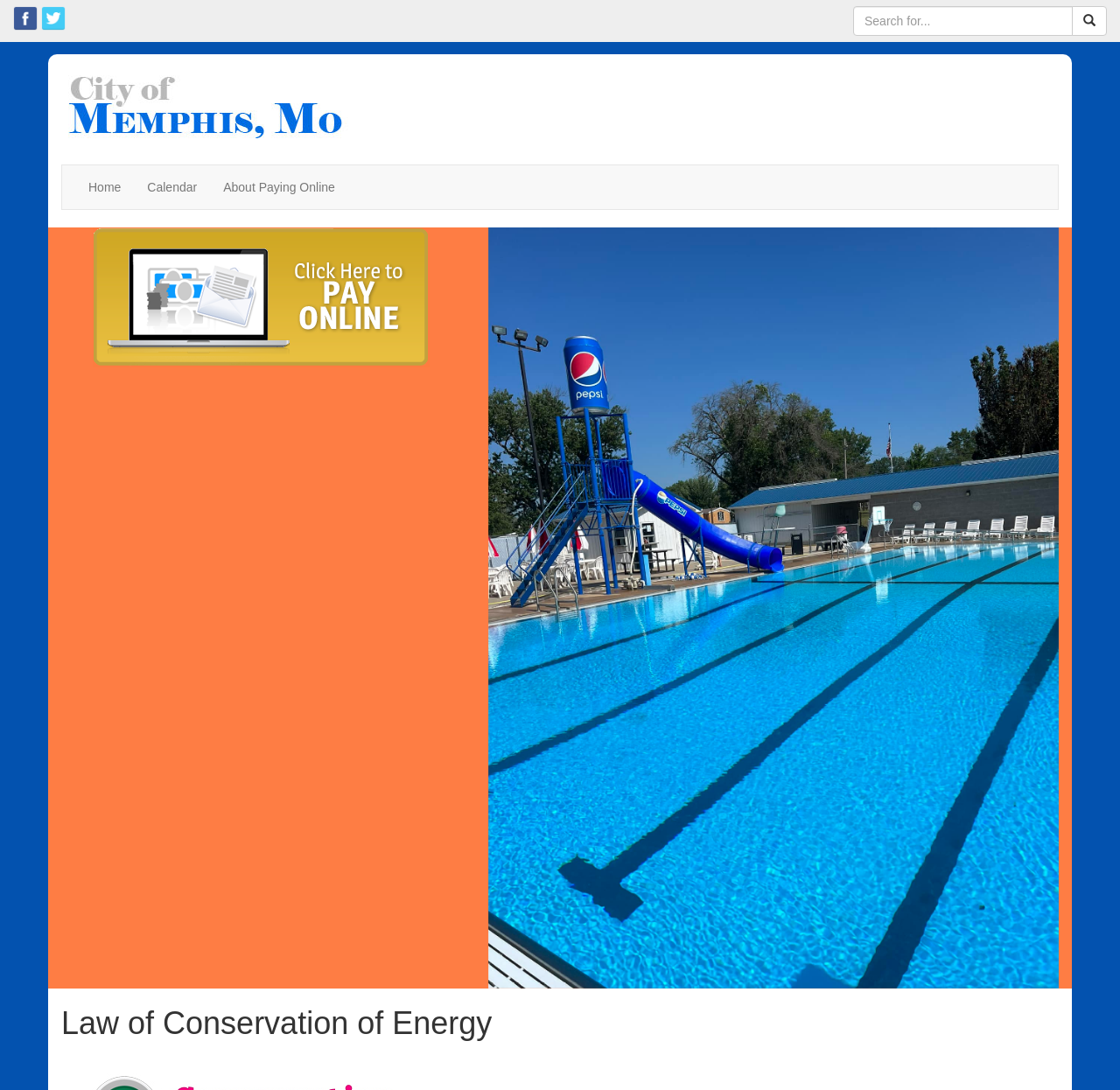Find the bounding box coordinates for the HTML element described as: "alt="Twitter"". The coordinates should consist of four float values between 0 and 1, i.e., [left, top, right, bottom].

[0.037, 0.009, 0.059, 0.022]